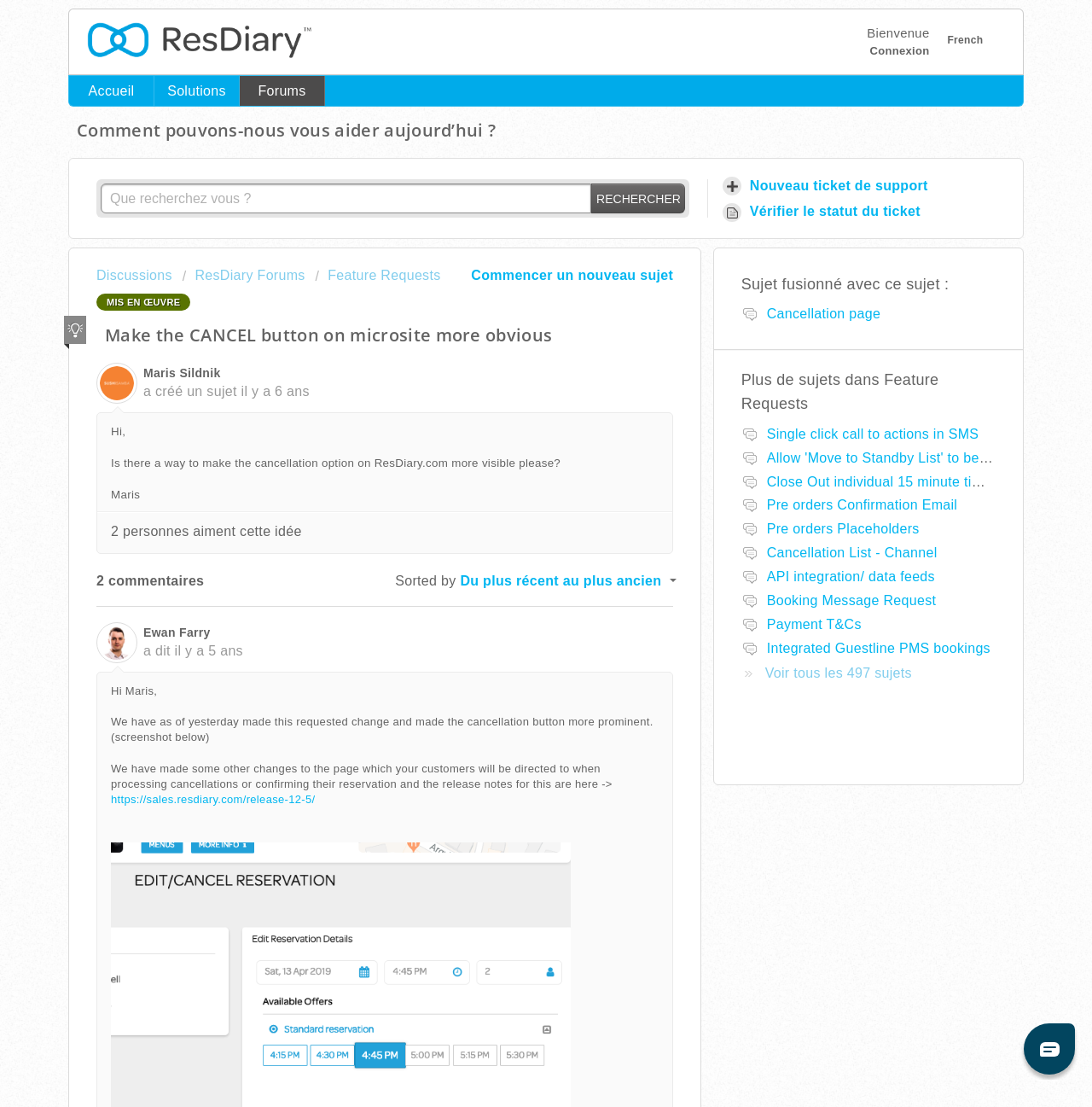Highlight the bounding box coordinates of the region I should click on to meet the following instruction: "Check the status of a ticket".

[0.66, 0.179, 0.849, 0.203]